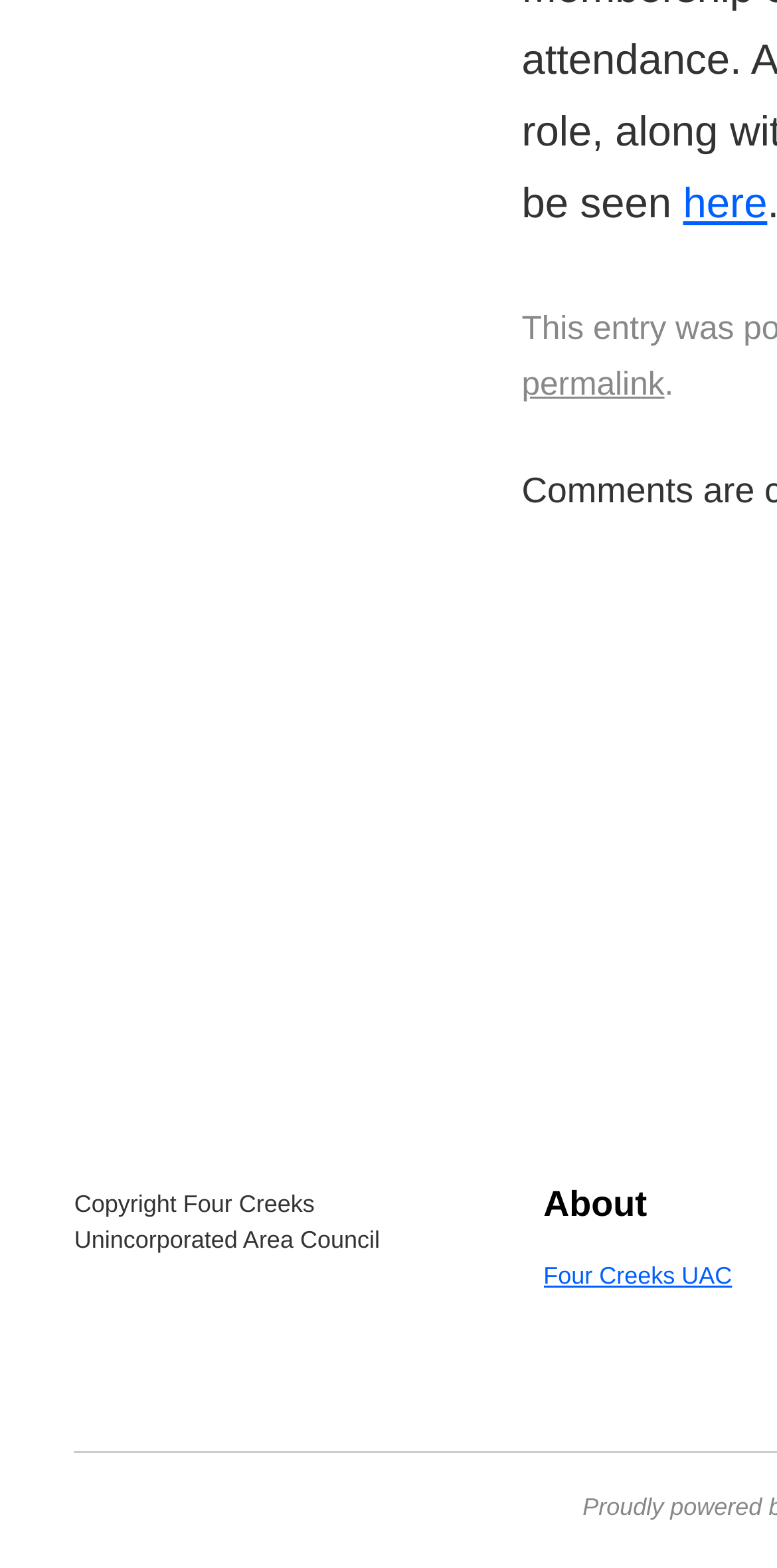Identify the bounding box for the described UI element: "permalink".

[0.671, 0.232, 0.855, 0.256]